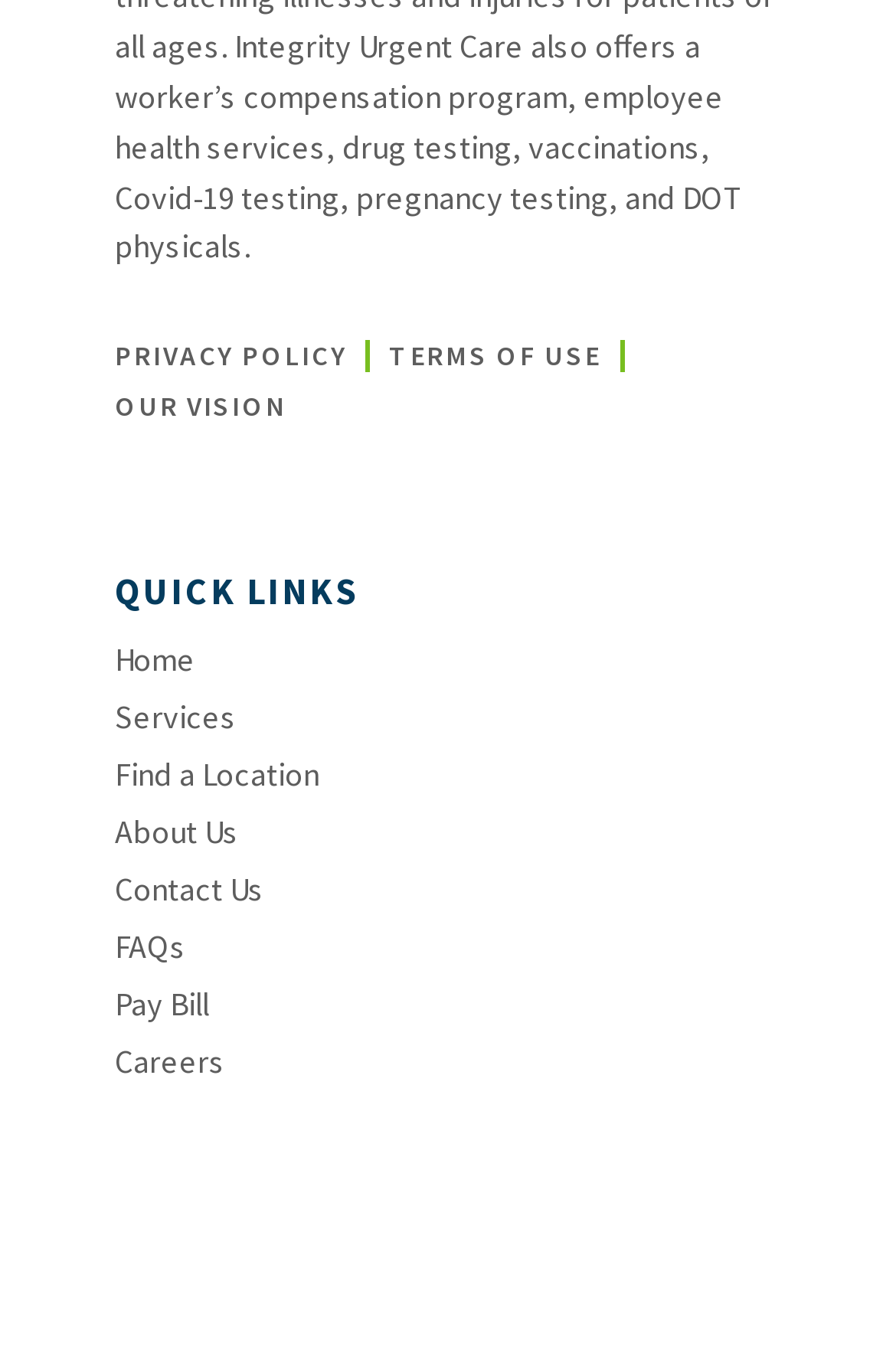Identify the bounding box for the described UI element. Provide the coordinates in (top-left x, top-left y, bottom-right x, bottom-right y) format with values ranging from 0 to 1: Find a Location

[0.128, 0.555, 0.872, 0.589]